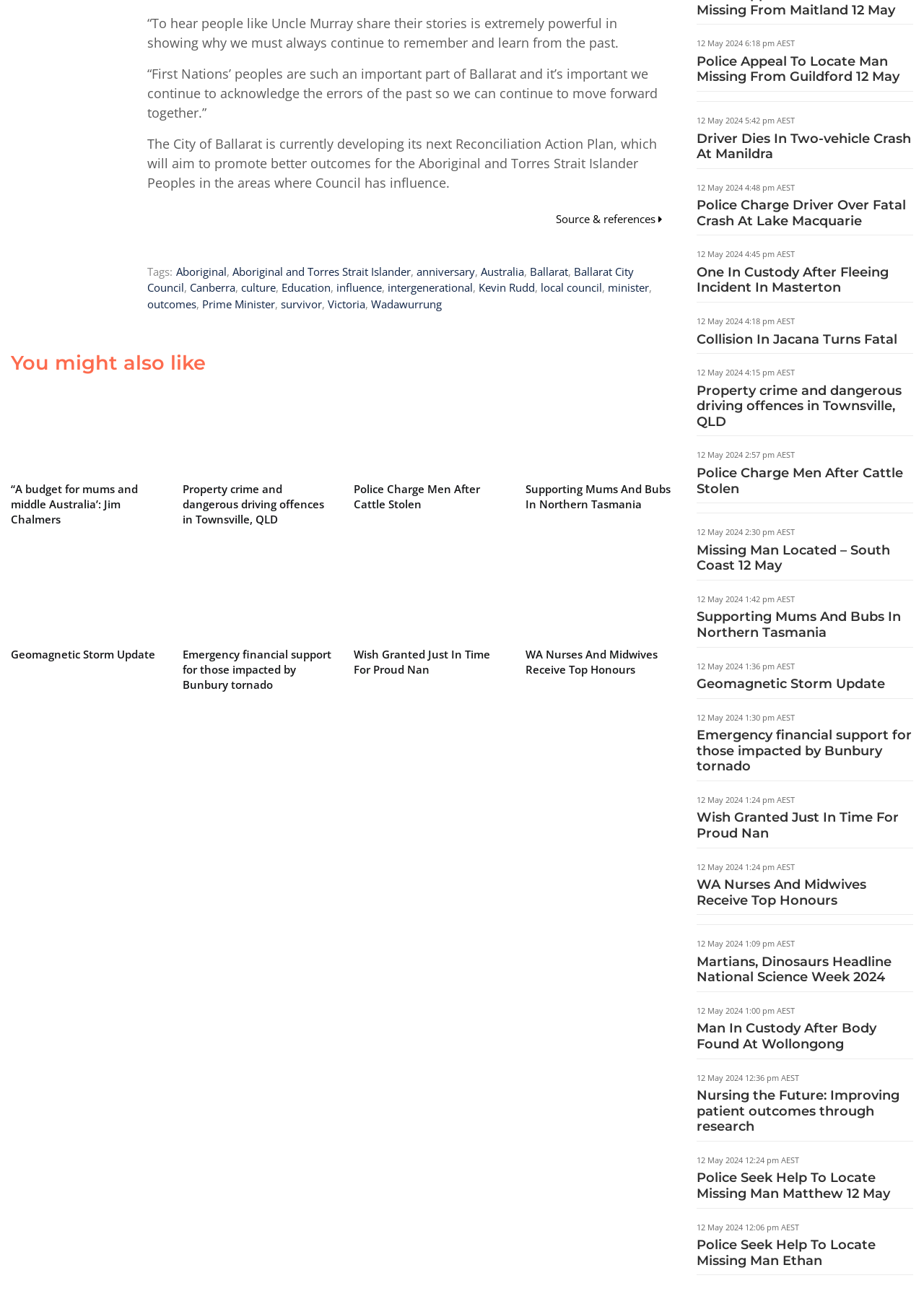What is the topic of the first quote?
Provide a concise answer using a single word or phrase based on the image.

Reconciliation Action Plan